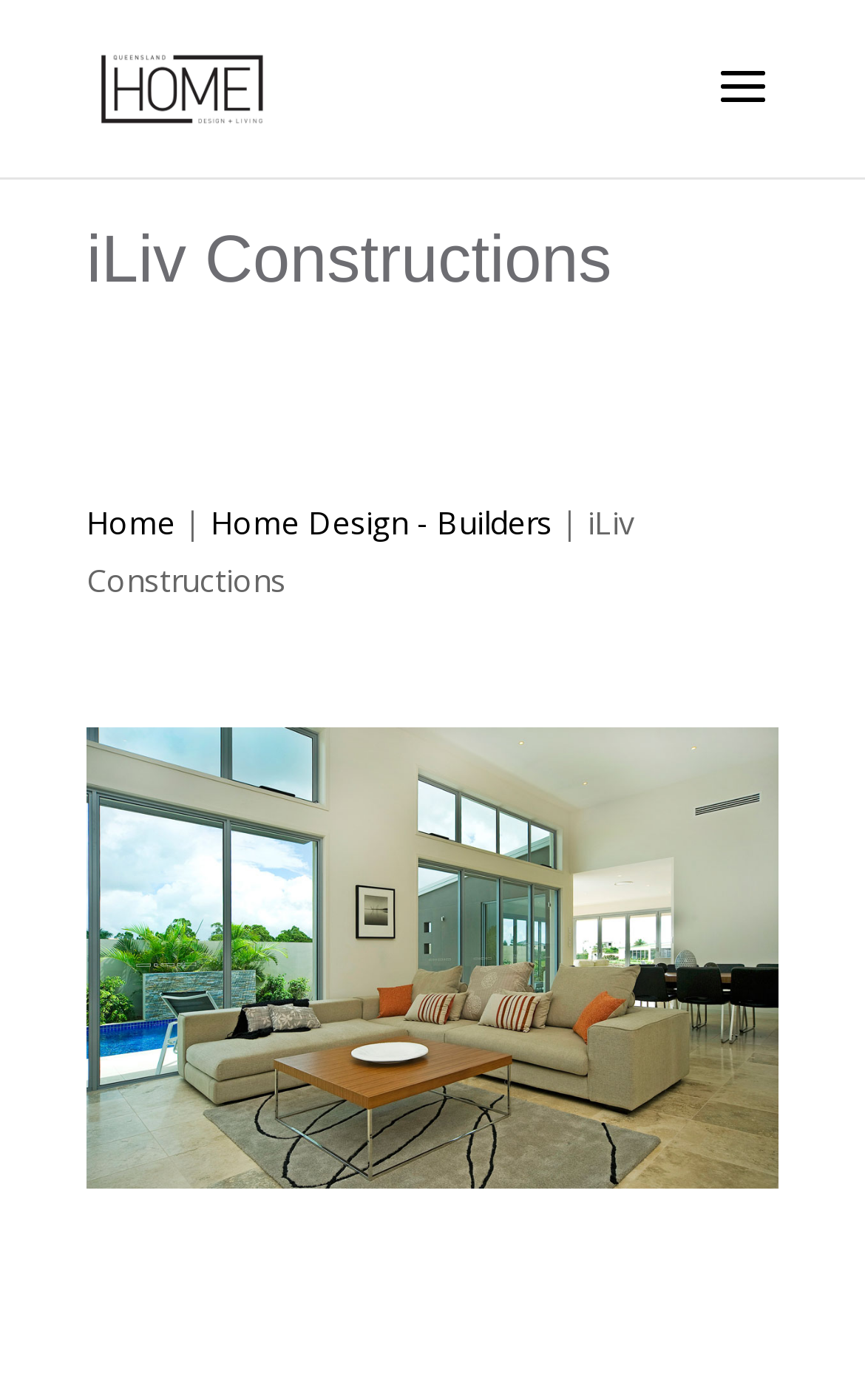How many links are on the top navigation bar?
Deliver a detailed and extensive answer to the question.

The top navigation bar has three links: 'Home', 'Home Design - Builders', and an empty link. These links are located at the top of the webpage and are likely used for navigation.